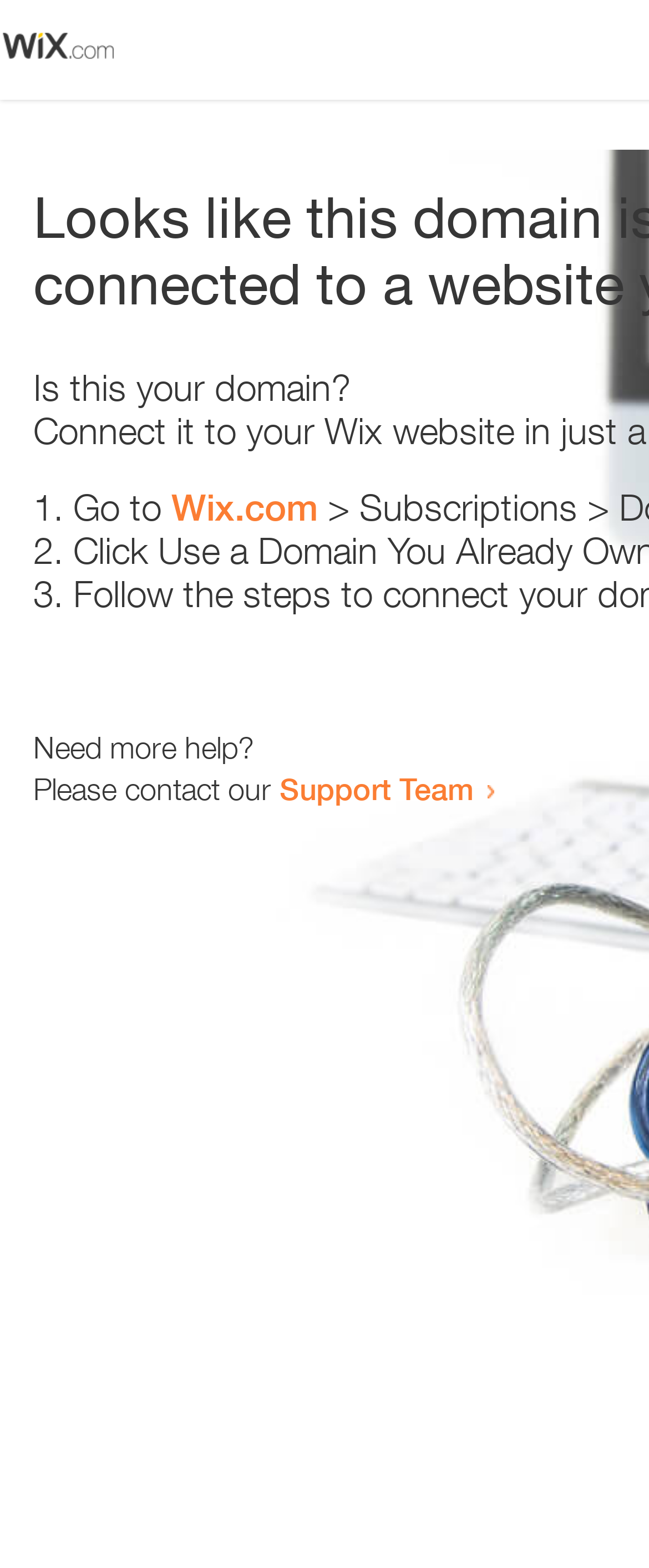Answer the question in a single word or phrase:
How many text elements are present?

5